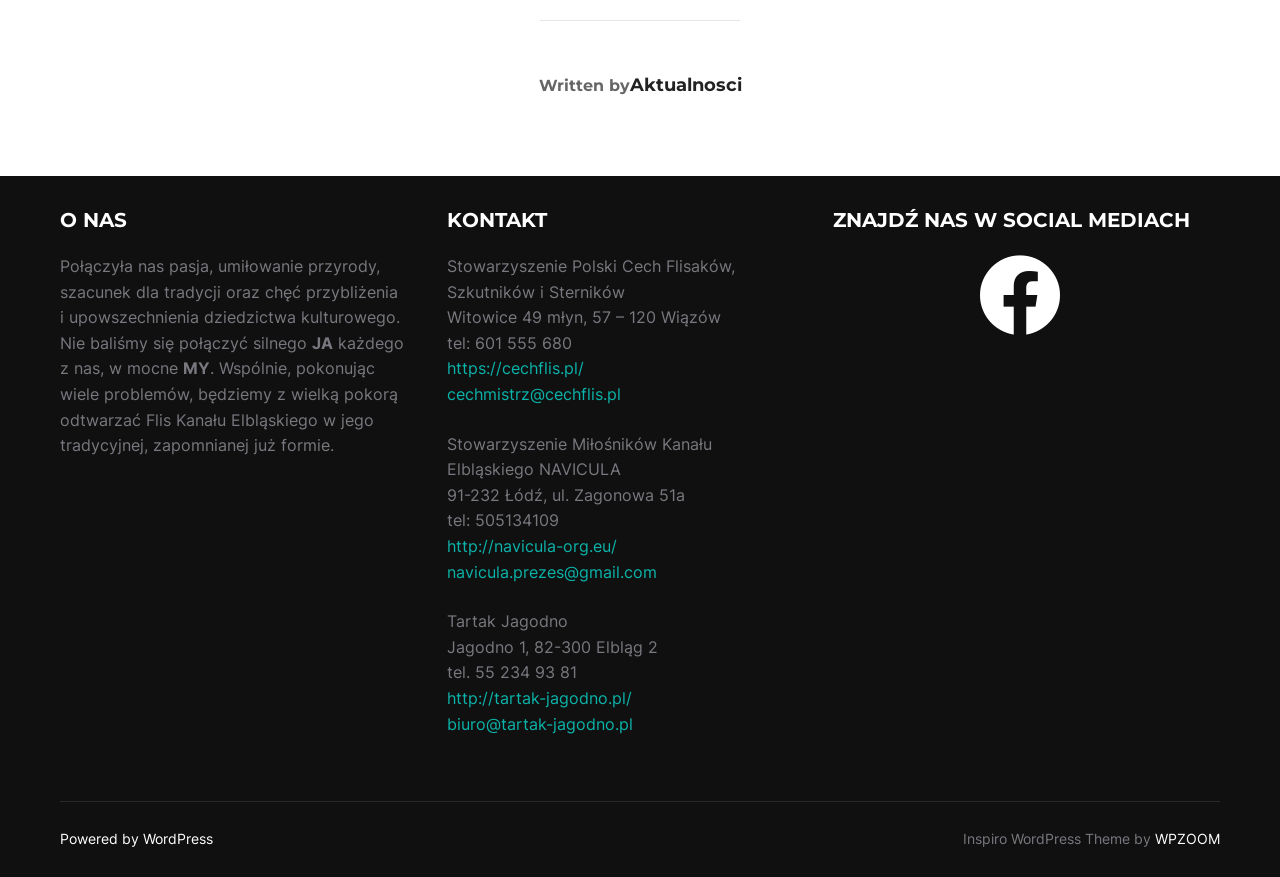Point out the bounding box coordinates of the section to click in order to follow this instruction: "Go to 'http://navicula-org.eu/'".

[0.349, 0.611, 0.482, 0.634]